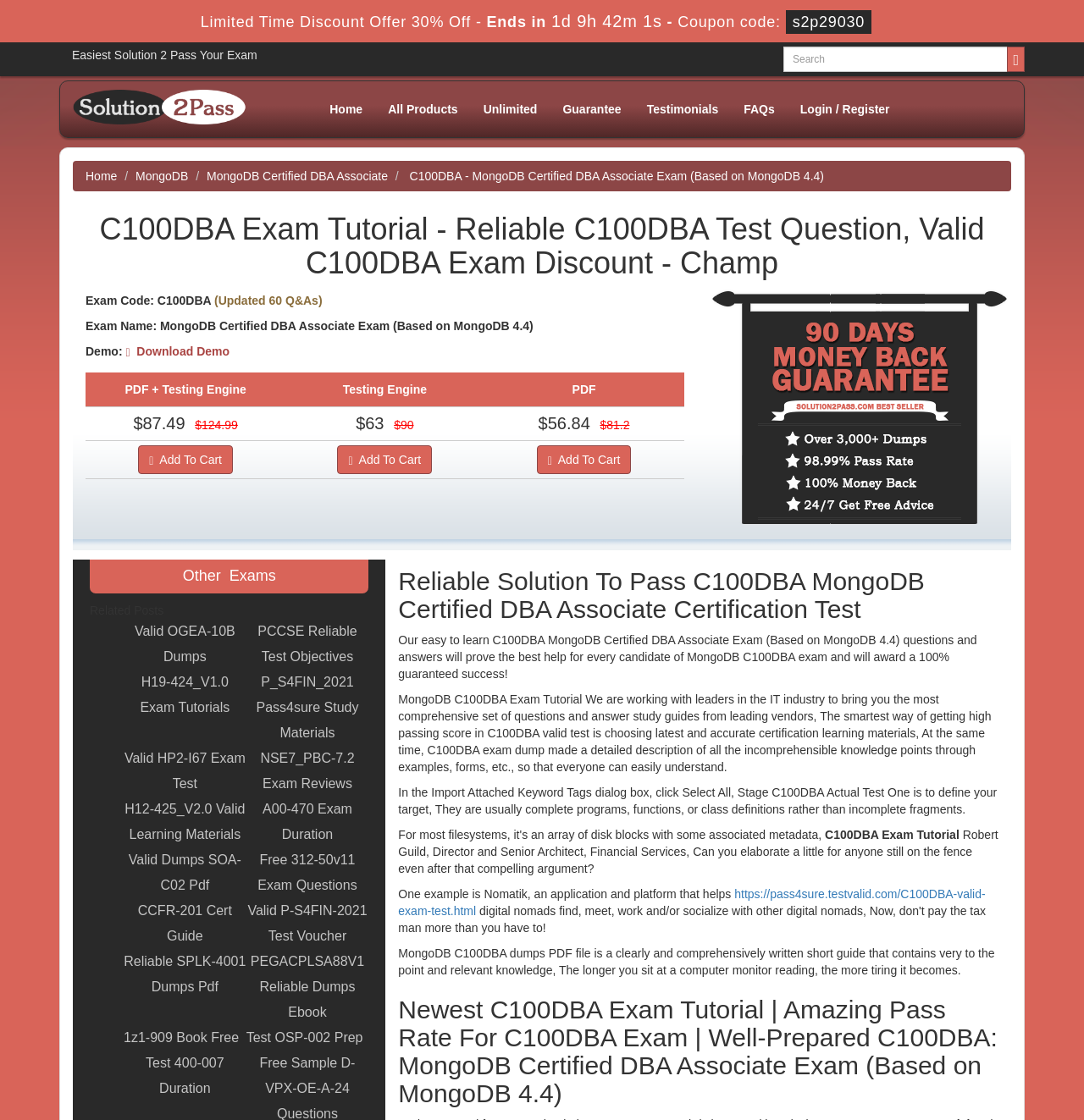Determine the bounding box coordinates for the clickable element to execute this instruction: "Download Demo". Provide the coordinates as four float numbers between 0 and 1, i.e., [left, top, right, bottom].

[0.116, 0.308, 0.212, 0.32]